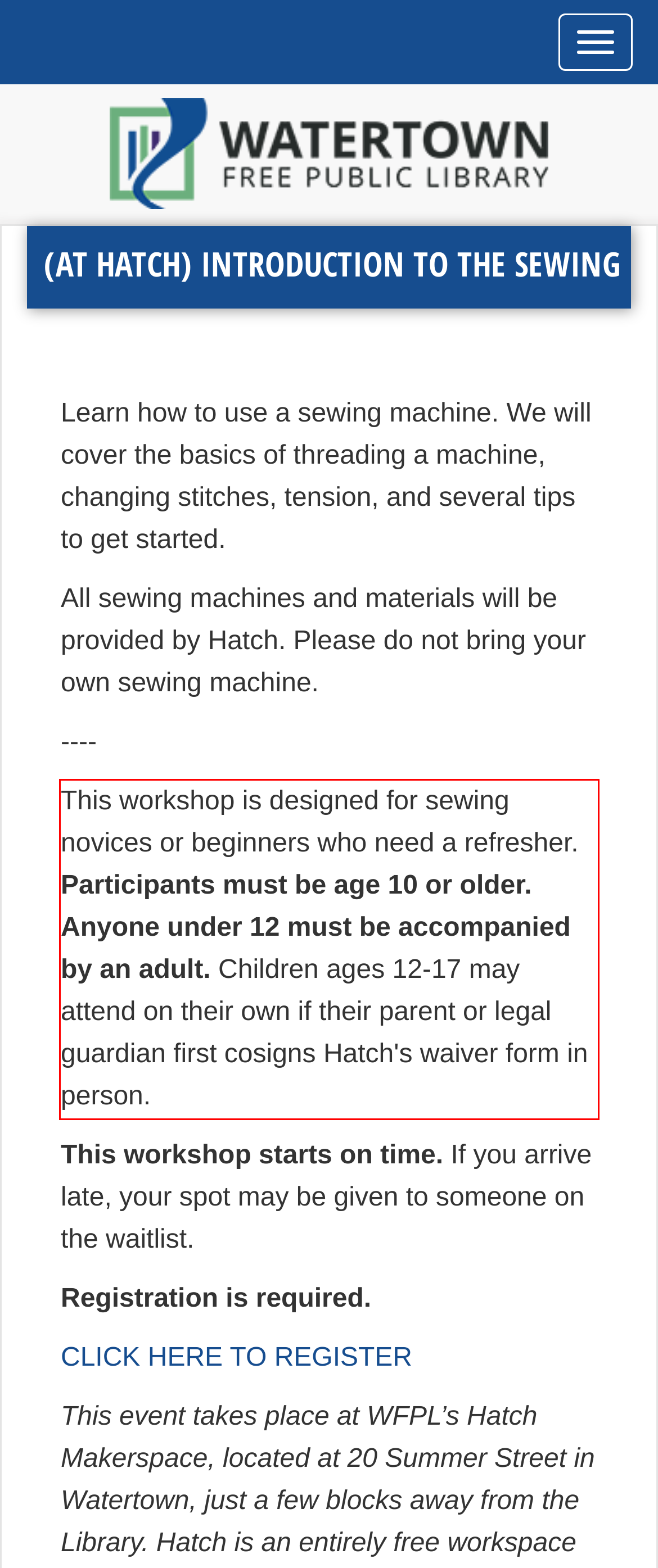Given a webpage screenshot, locate the red bounding box and extract the text content found inside it.

This workshop is designed for sewing novices or beginners who need a refresher. Participants must be age 10 or older. Anyone under 12 must be accompanied by an adult. Children ages 12-17 may attend on their own if their parent or legal guardian first cosigns Hatch's waiver form in person.